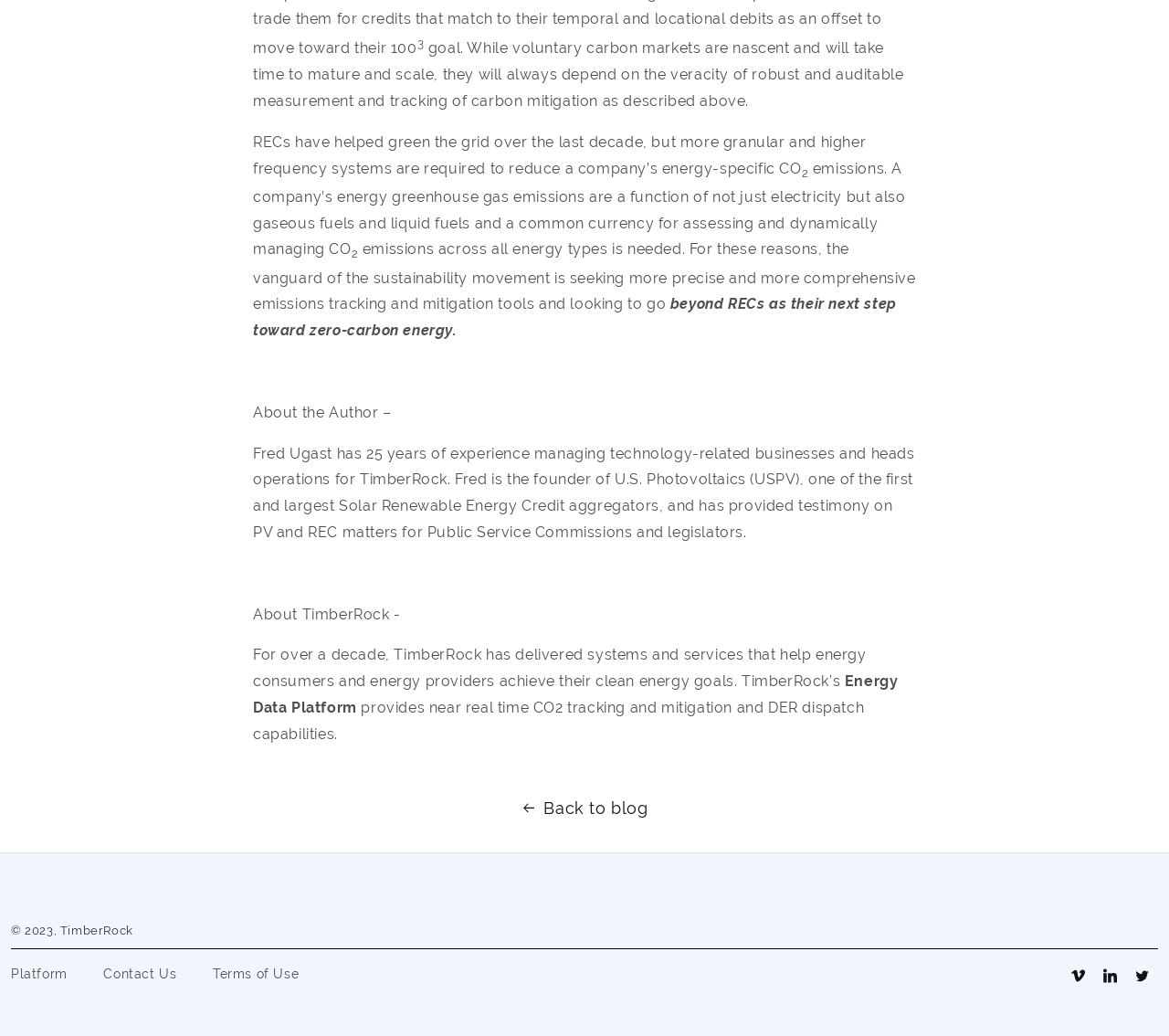What is the copyright year mentioned at the bottom of the webpage?
Offer a detailed and full explanation in response to the question.

The copyright year mentioned at the bottom of the webpage is 2023, as indicated by the text '© 2023, TimberRock'.